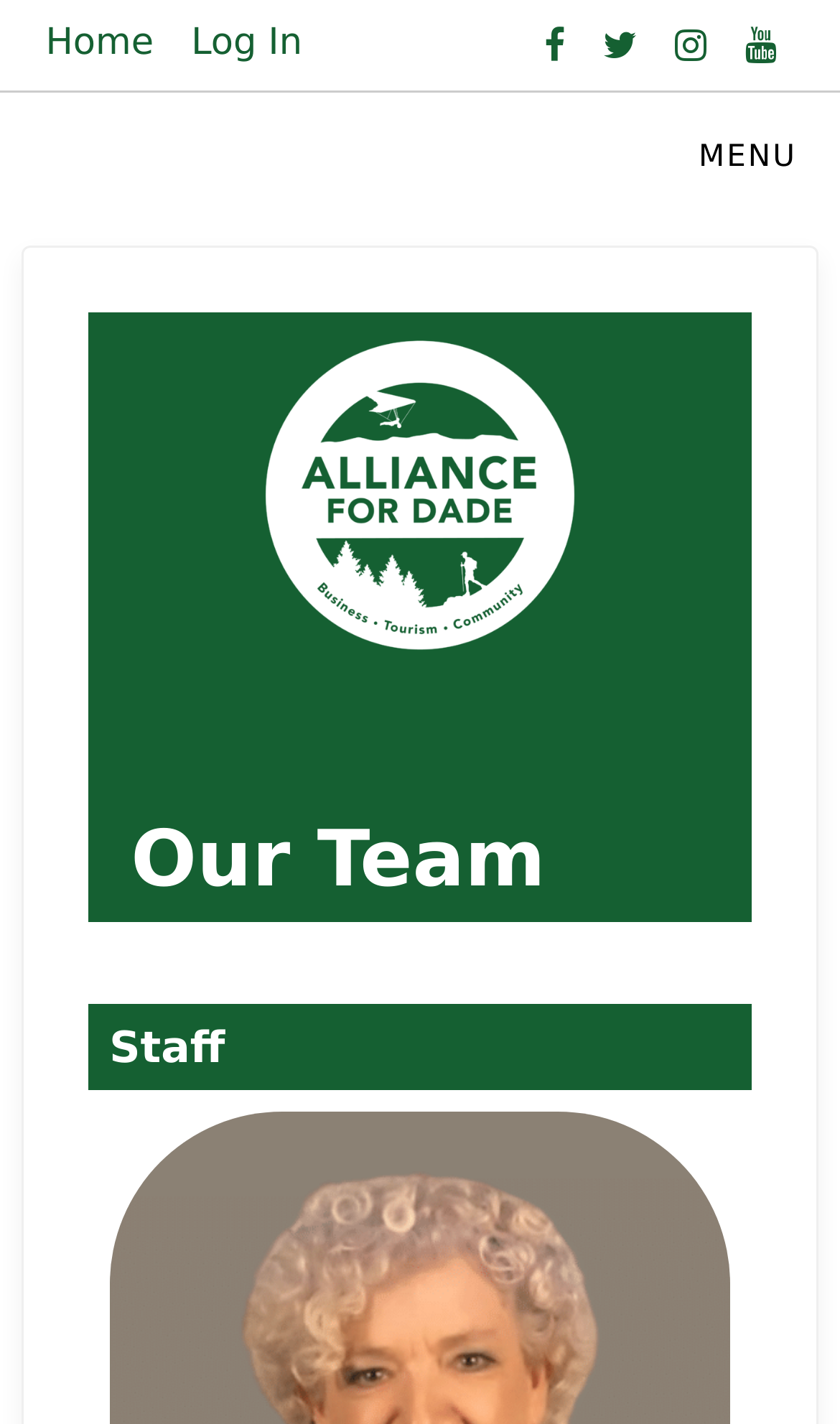What is the text on the first link?
Look at the screenshot and respond with one word or a short phrase.

Home